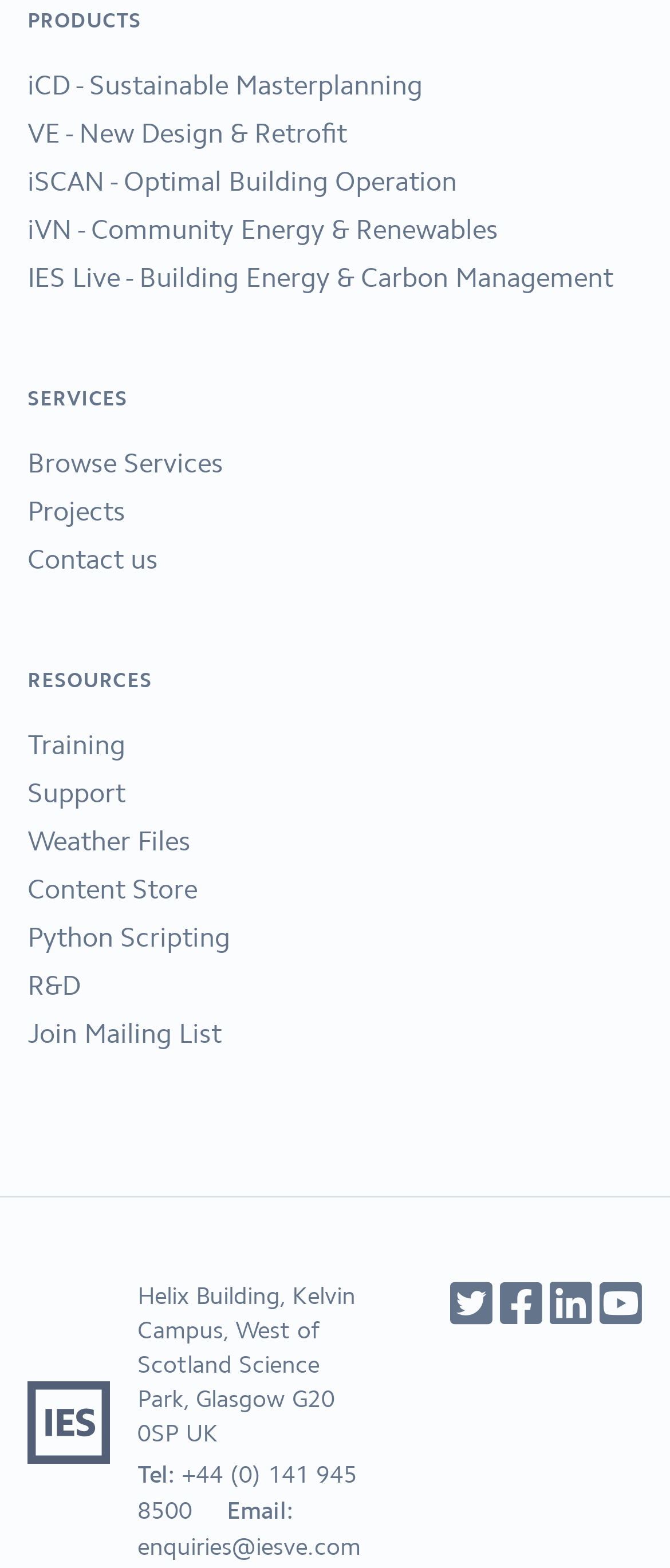Please determine the bounding box coordinates of the element's region to click in order to carry out the following instruction: "View Training resources". The coordinates should be four float numbers between 0 and 1, i.e., [left, top, right, bottom].

[0.041, 0.465, 0.187, 0.485]